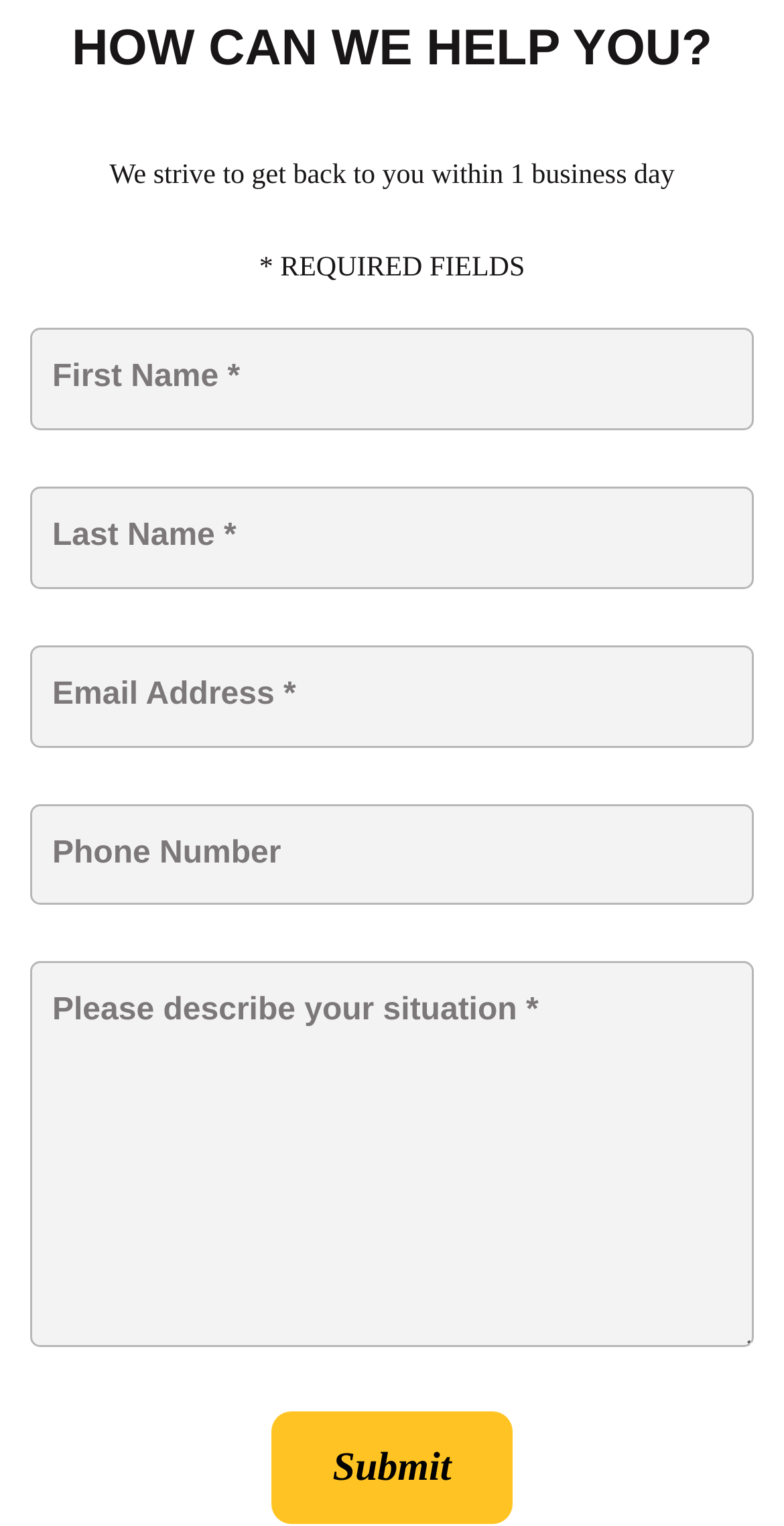Provide a brief response to the question below using a single word or phrase: 
How many required fields are there?

5